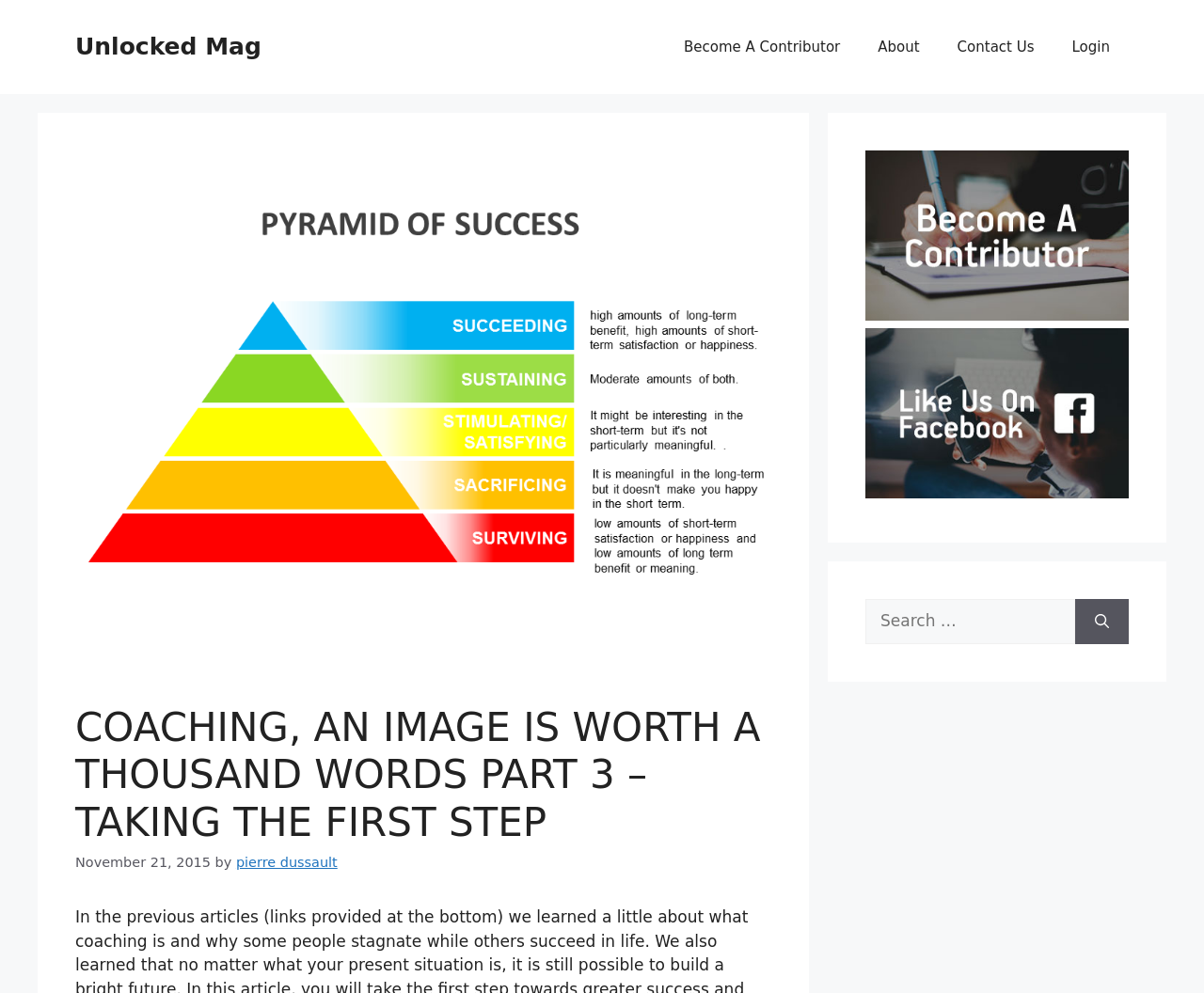Provide a comprehensive description of the webpage.

The webpage is about coaching, specifically the third part of a series titled "An Image is Worth a Thousand Words" focusing on taking the first step. At the top, there is a banner with the site's name "Unlocked Mag" on the left and a navigation menu on the right, containing links to "Become A Contributor", "About", "Contact Us", and "Login". 

Below the navigation menu, there is a header section with a heading that matches the title of the webpage. The heading is followed by the publication date "November 21, 2015" and the author's name "pierre dussault". 

The main content of the webpage starts with a paragraph of text that mentions previous articles in the series, with links provided at the bottom of the page. 

On the right side of the page, there are two complementary sections. The top section contains two links, each with an associated image. The bottom section has a search box with a label "Search for:" and a "Search" button.